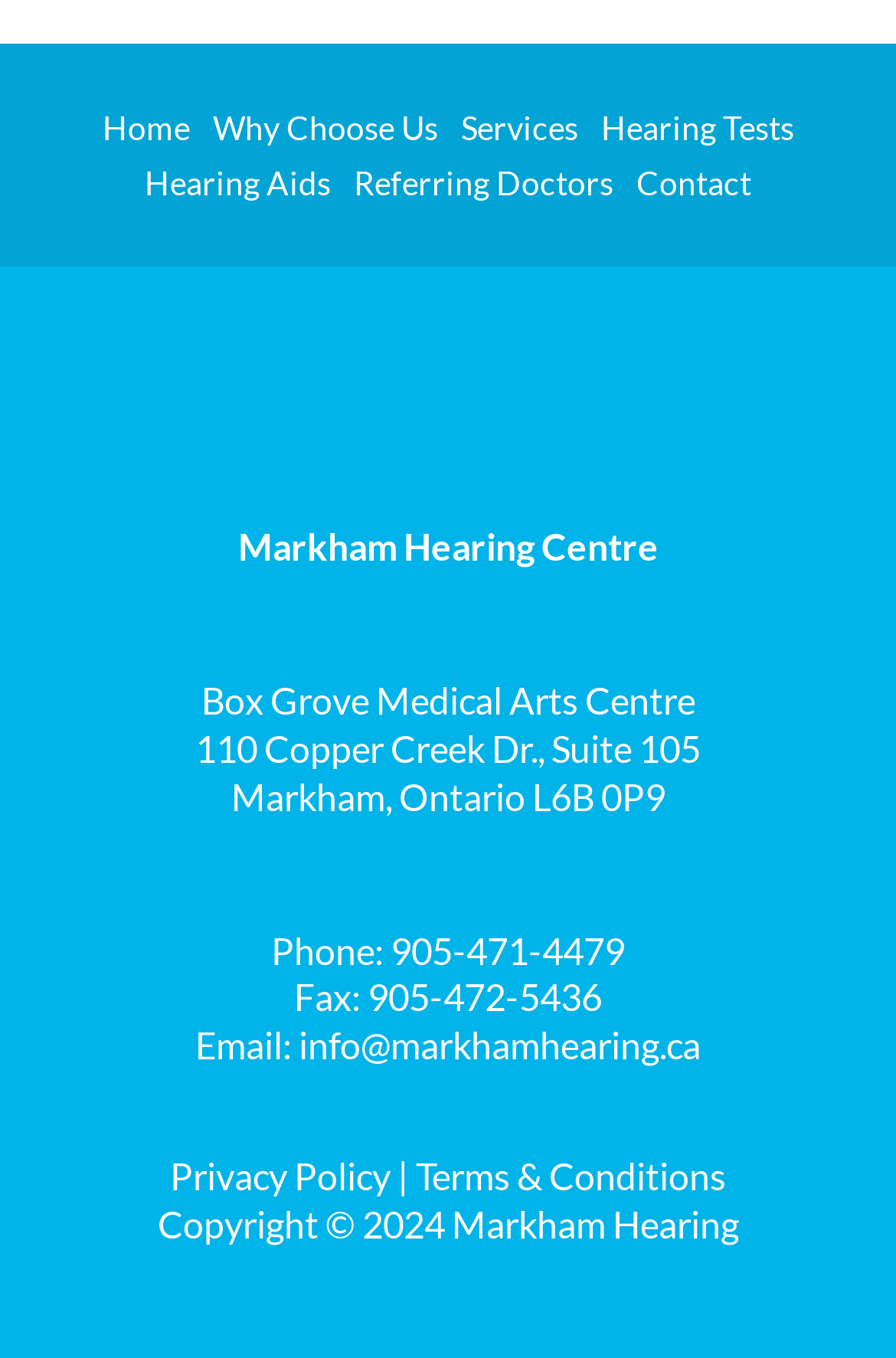Identify the coordinates of the bounding box for the element described below: "Terms & Conditions". Return the coordinates as four float numbers between 0 and 1: [left, top, right, bottom].

[0.464, 0.849, 0.81, 0.882]